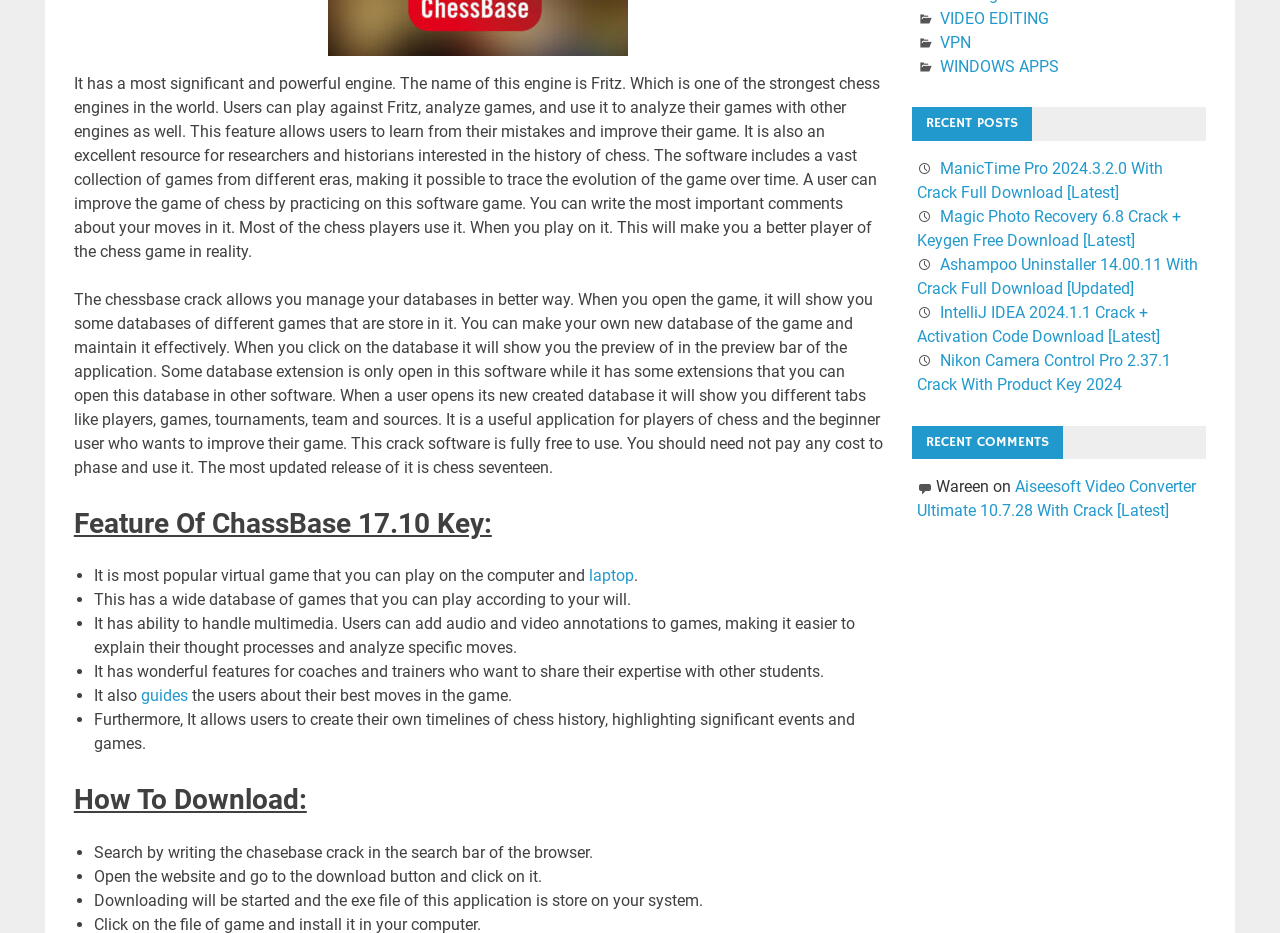Given the following UI element description: "guides", find the bounding box coordinates in the webpage screenshot.

[0.11, 0.736, 0.15, 0.756]